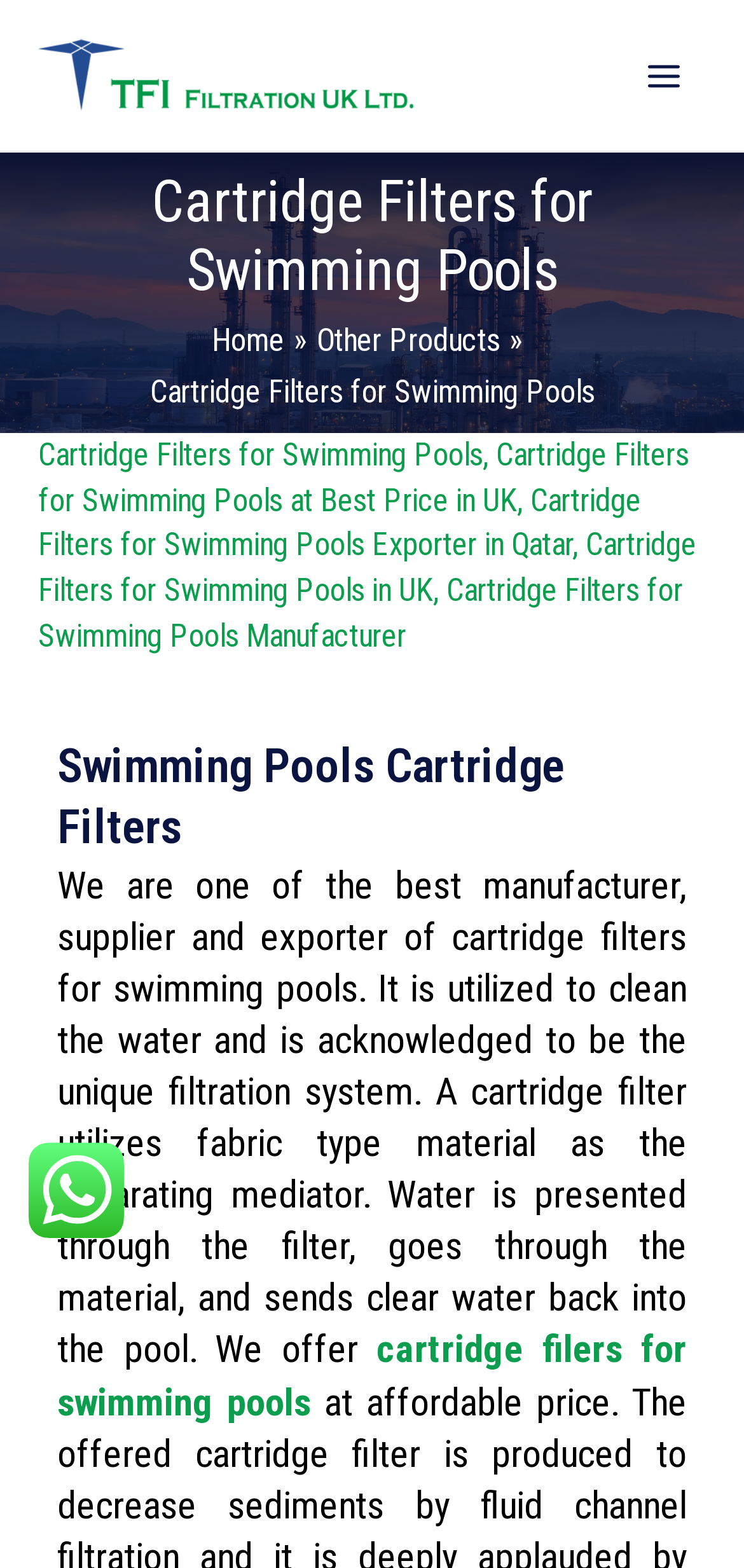Please find the bounding box coordinates of the element that you should click to achieve the following instruction: "Go to the home page". The coordinates should be presented as four float numbers between 0 and 1: [left, top, right, bottom].

[0.285, 0.205, 0.382, 0.228]